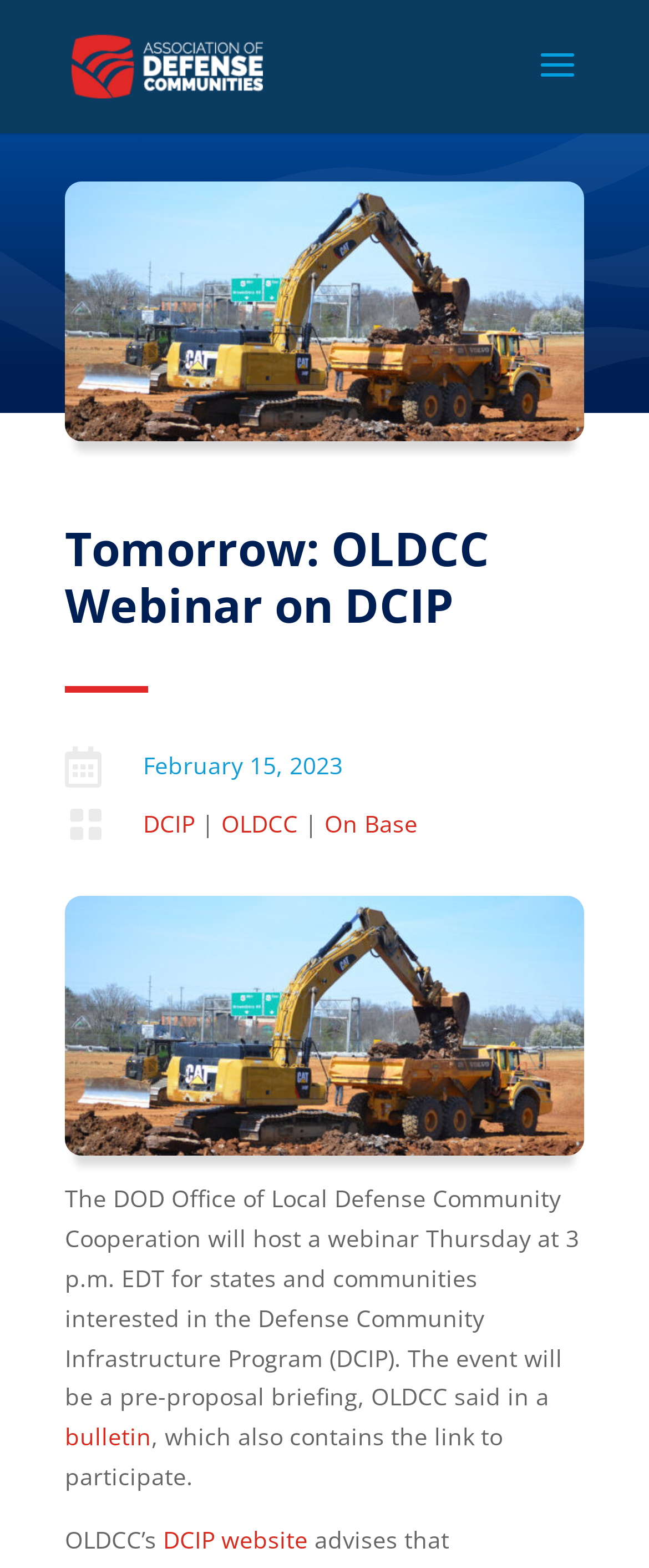Write an extensive caption that covers every aspect of the webpage.

The webpage appears to be an event announcement page, specifically for a webinar hosted by the DOD Office of Local Defense Community Cooperation. 

At the top of the page, there is a logo of the "Association of Defense Communities" accompanied by a link to the organization's website. Below the logo, there is a heading that reads "Tomorrow: OLDCC Webinar on DCIP". 

On the left side of the page, there are two tables with icons and text. The first table contains a calendar icon and the date "February 15, 2023". The second table has a brief description of the webinar, including links to "DCIP", "OLDCC", and "On Base". 

The main content of the page is a paragraph of text that describes the webinar, including its purpose, timing, and target audience. The text also mentions that the event will be a pre-proposal briefing and provides a link to a bulletin with more information. 

At the bottom of the page, there is a sentence that mentions OLDCC's DCIP website, with a link to the website.